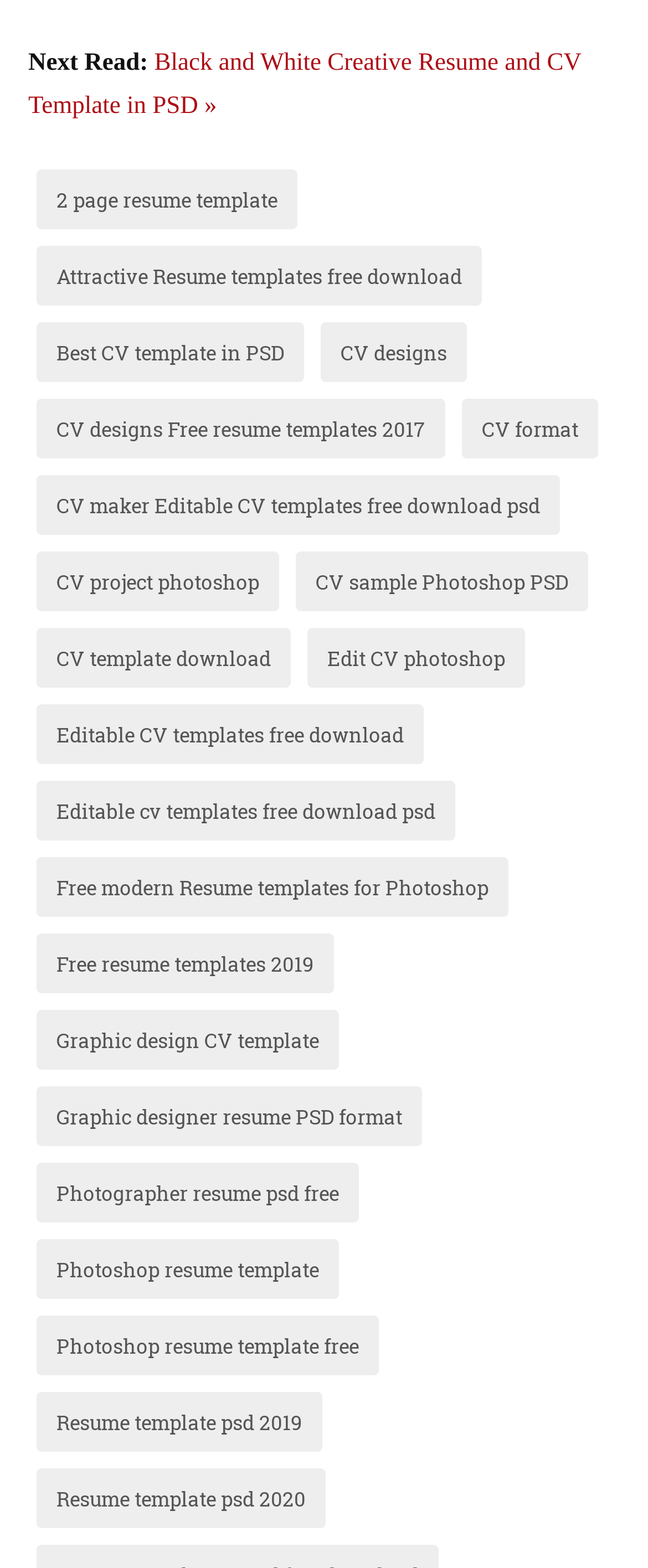Identify the bounding box for the UI element described as: "Best CV template in PSD". Ensure the coordinates are four float numbers between 0 and 1, formatted as [left, top, right, bottom].

[0.087, 0.216, 0.438, 0.233]